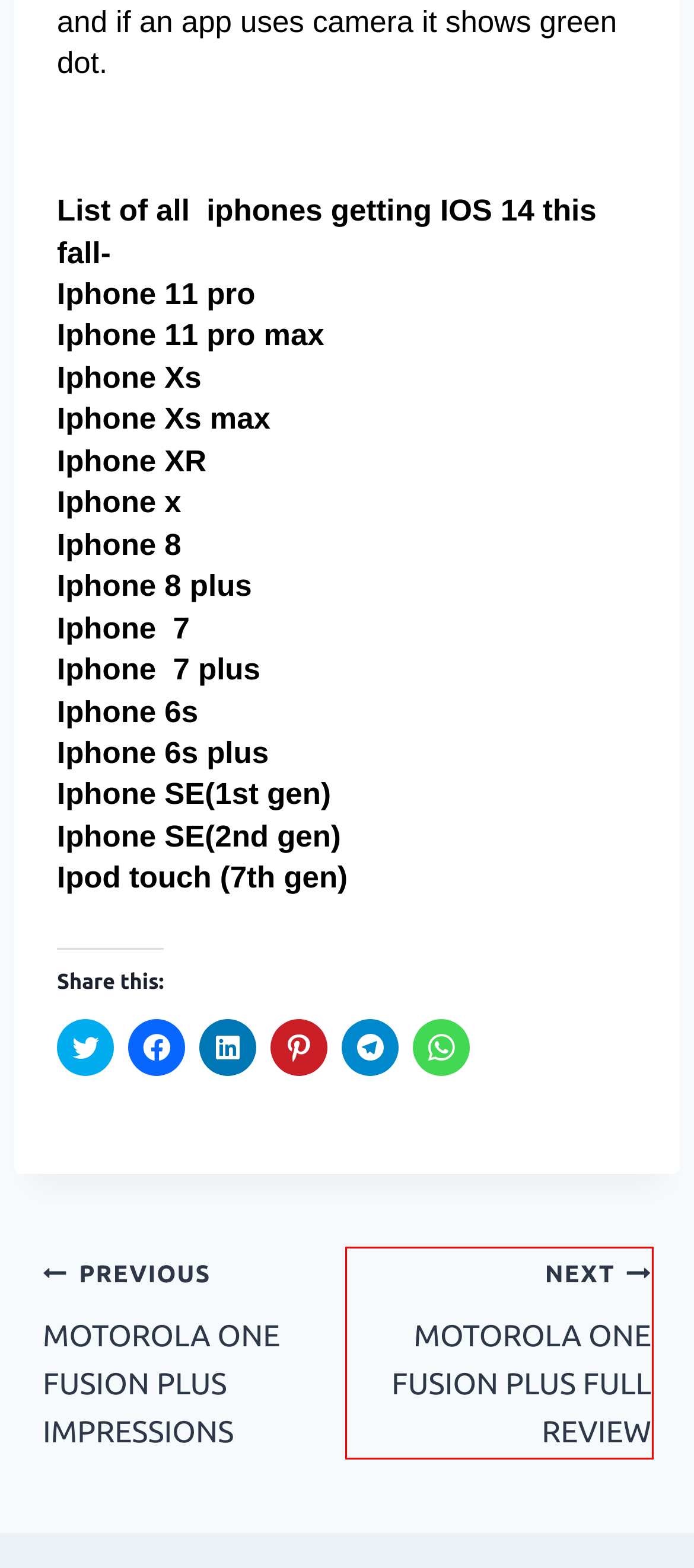Evaluate the webpage screenshot and identify the element within the red bounding box. Select the webpage description that best fits the new webpage after clicking the highlighted element. Here are the candidates:
A. GEEKANALYST - its all about tech
B. MOTOROLA ONE FUSION PLUS FULL REVIEW - GEEKANALYST
C. APEX LEGENDS MOBILE (ANDROID OR IOS) - GEEKANALYST
D. Tech Archives - GEEKANALYST
E. 5 Best outros for Youtube Videos 2022 - GEEKANALYST
F. MOTOROLA ONE FUSION PLUS IMPRESSIONS - GEEKANALYST
G. Stremio the best thoptv alternative 2021 - GEEKANALYST
H. 5 Best ThopTv alternatives in India October 2021 - GEEKANALYST

B